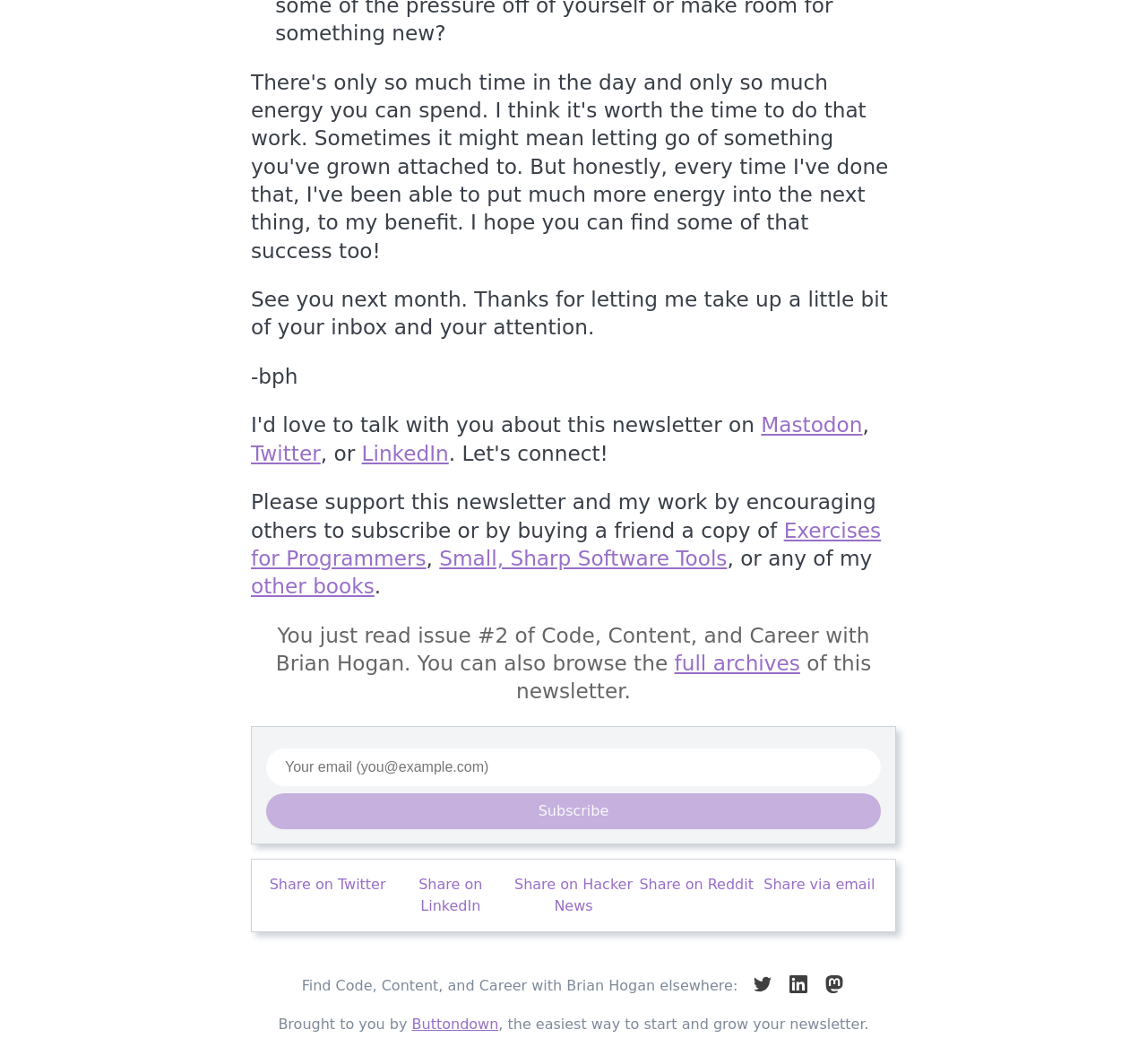Identify the bounding box coordinates of the section that should be clicked to achieve the task described: "Buy a copy of Exercises for Programmers".

[0.219, 0.487, 0.768, 0.536]